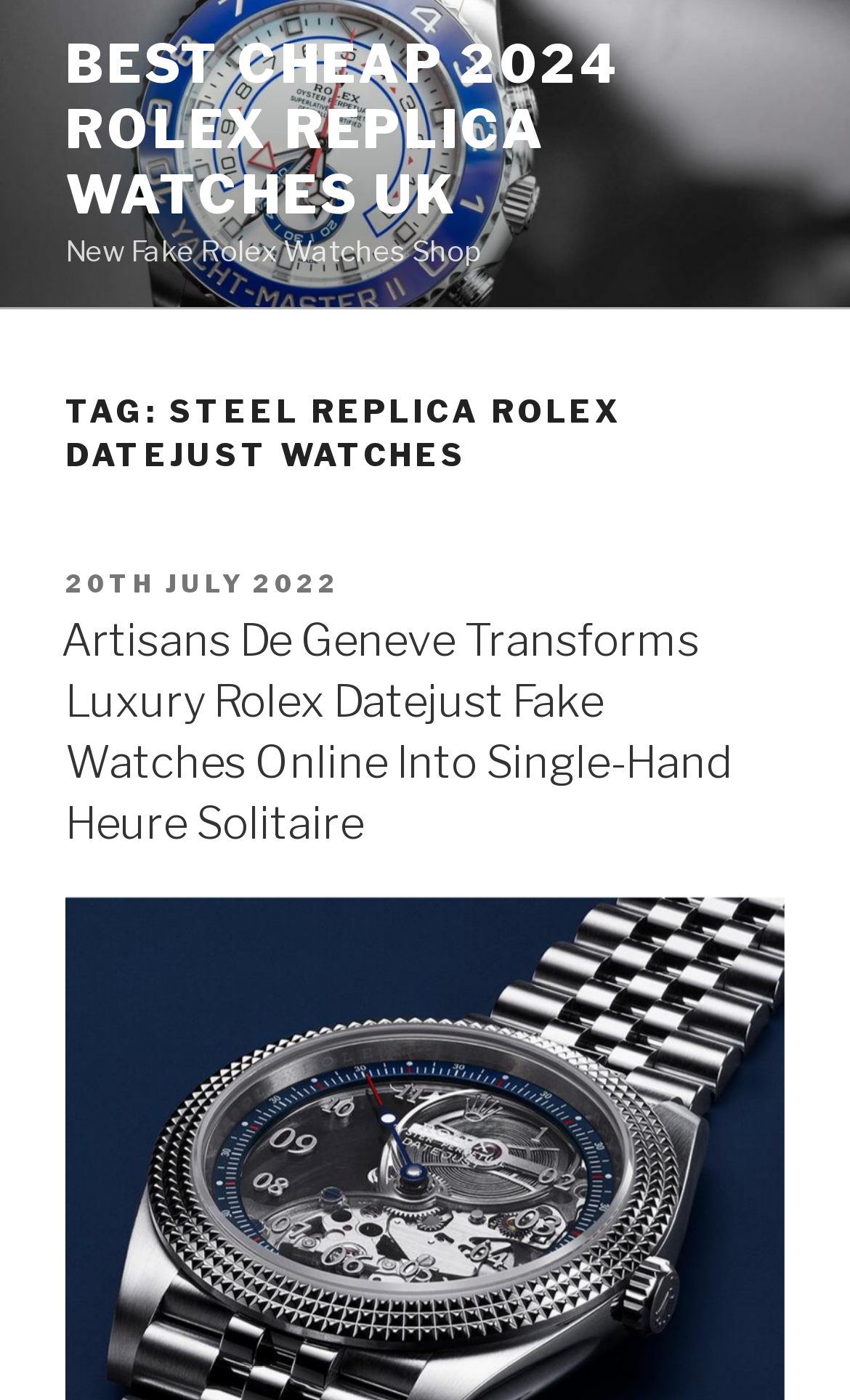Look at the image and write a detailed answer to the question: 
What is the topic of the article on this webpage?

The heading 'Artisans De Geneve Transforms Luxury Rolex Datejust Fake Watches Online Into Single-Hand Heure Solitaire' suggests that the article is about Artisans De Geneve transforming Rolex Datejust fake watches.